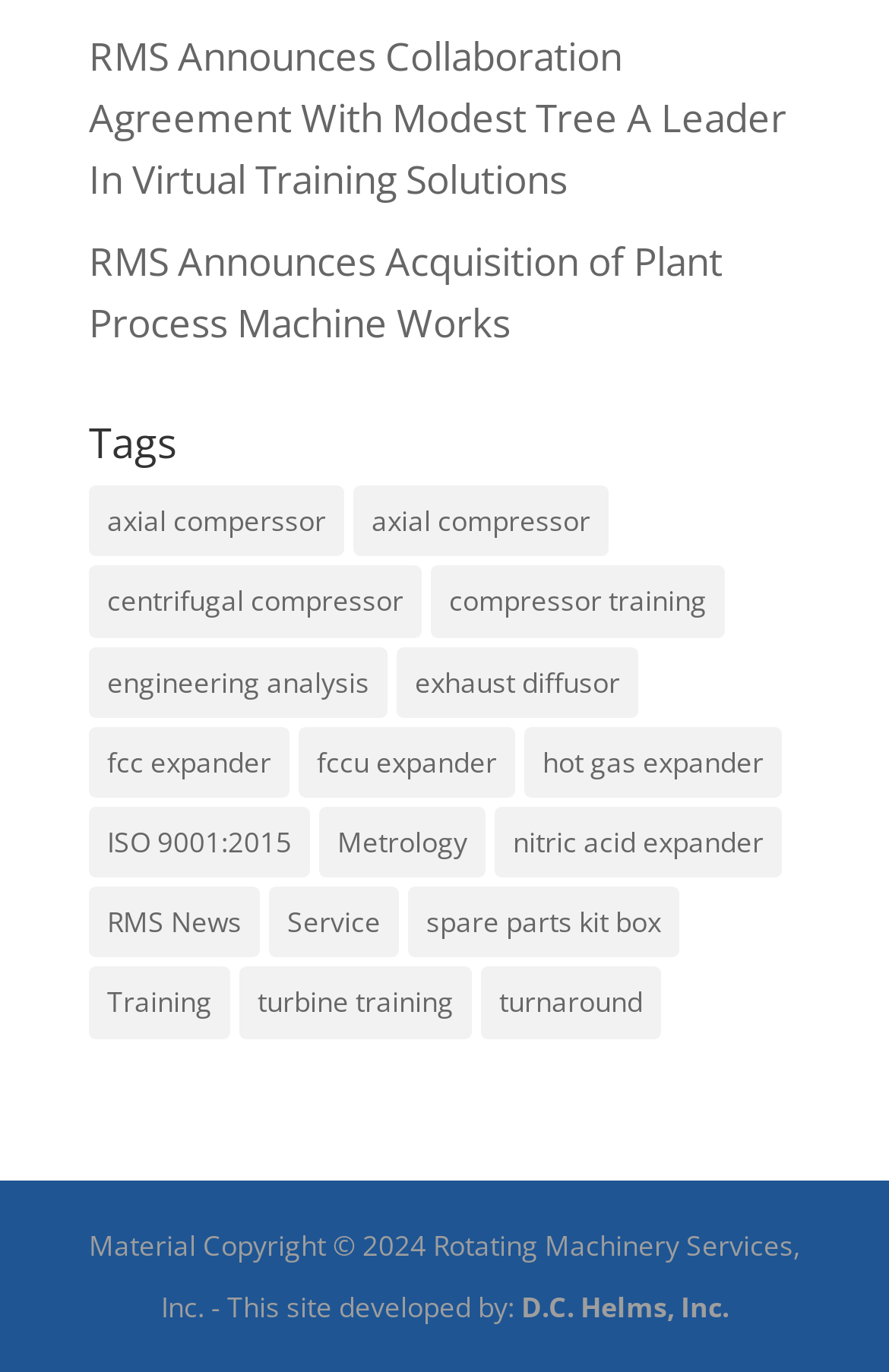Given the element description nitric acid expander, predict the bounding box coordinates for the UI element in the webpage screenshot. The format should be (top-left x, top-left y, bottom-right x, bottom-right y), and the values should be between 0 and 1.

[0.556, 0.588, 0.879, 0.64]